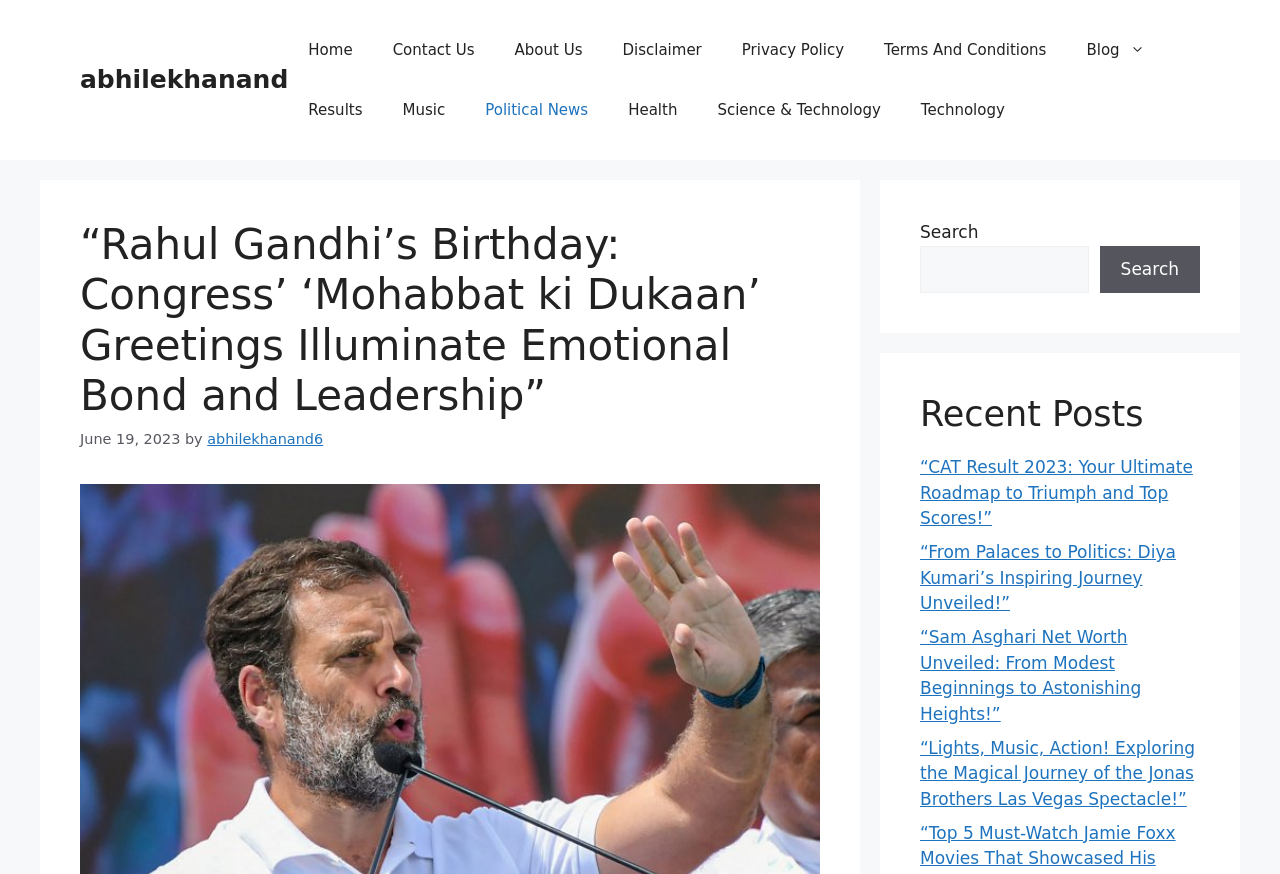Identify the bounding box coordinates of the clickable section necessary to follow the following instruction: "Read about CAT Result 2023". The coordinates should be presented as four float numbers from 0 to 1, i.e., [left, top, right, bottom].

[0.719, 0.523, 0.932, 0.604]